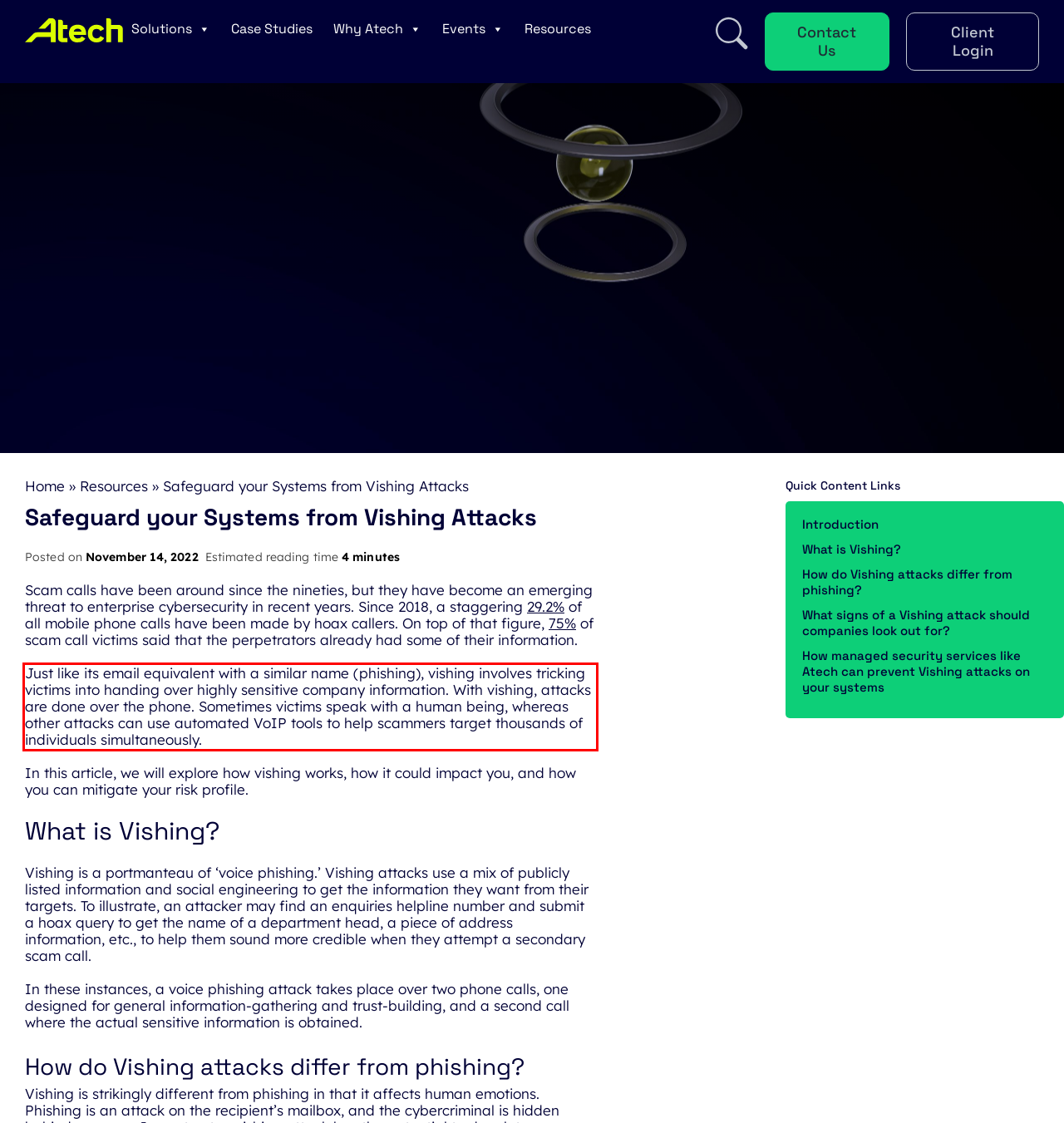You have a screenshot of a webpage, and there is a red bounding box around a UI element. Utilize OCR to extract the text within this red bounding box.

Just like its email equivalent with a similar name (phishing), vishing involves tricking victims into handing over highly sensitive company information. With vishing, attacks are done over the phone. Sometimes victims speak with a human being, whereas other attacks can use automated VoIP tools to help scammers target thousands of individuals simultaneously.